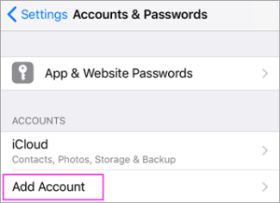Thoroughly describe the content and context of the image.

The image displays a screenshot from the **Settings** app on an iPhone or iPad, specifically within the **Accounts & Passwords** section. The highlighted area features the option to **Add Account**, emphasized with a pink outline, indicating that users can tap this option to add a new email account. Above it, the interface shows the **iCloud** account, which manages contacts, photos, storage, and backup settings. This image serves as a visual guide for users navigating the settings to link additional email accounts to their device.